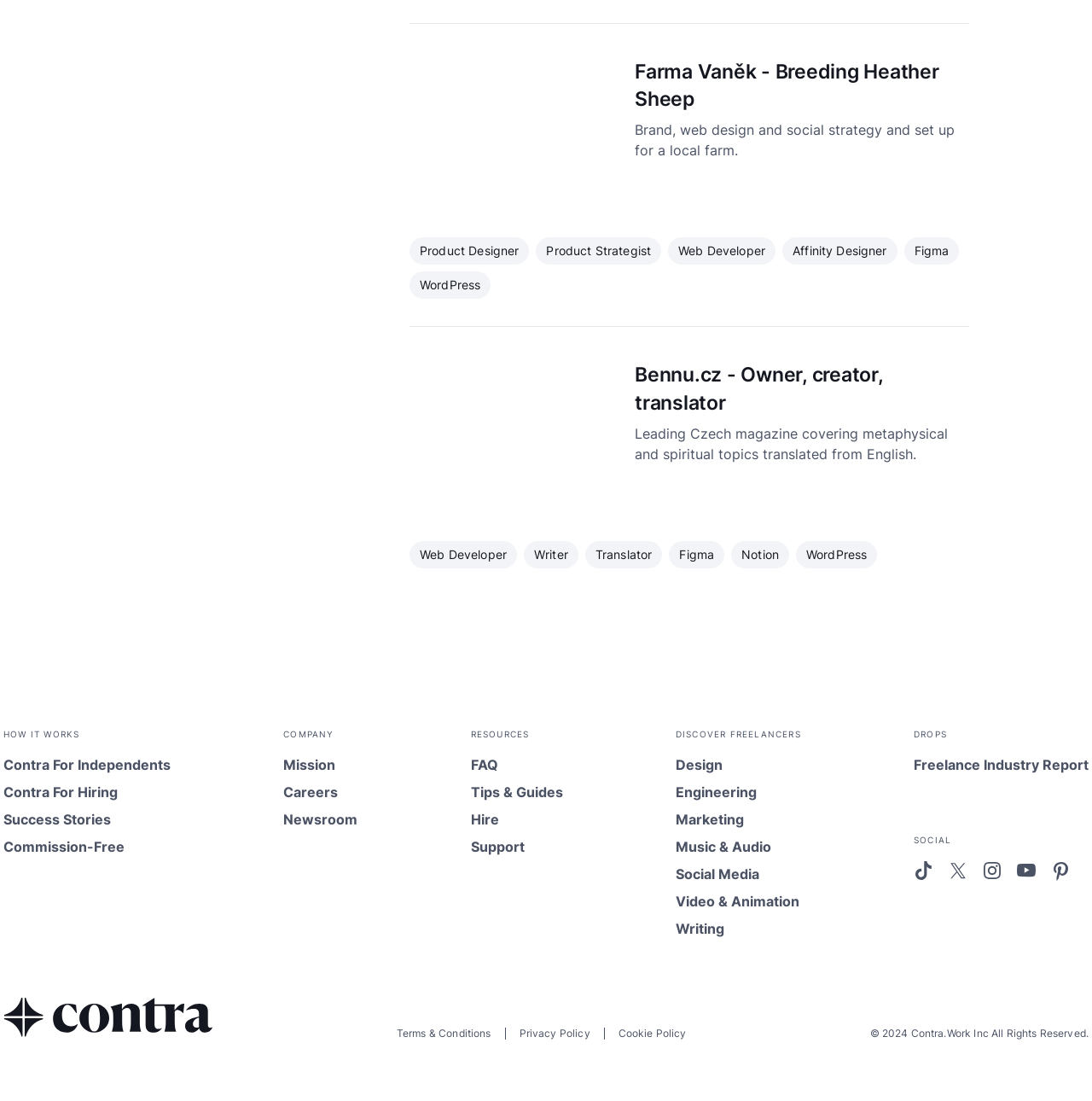Identify the bounding box coordinates of the area that should be clicked in order to complete the given instruction: "Learn about 'HOW IT WORKS'". The bounding box coordinates should be four float numbers between 0 and 1, i.e., [left, top, right, bottom].

[0.003, 0.662, 0.073, 0.671]